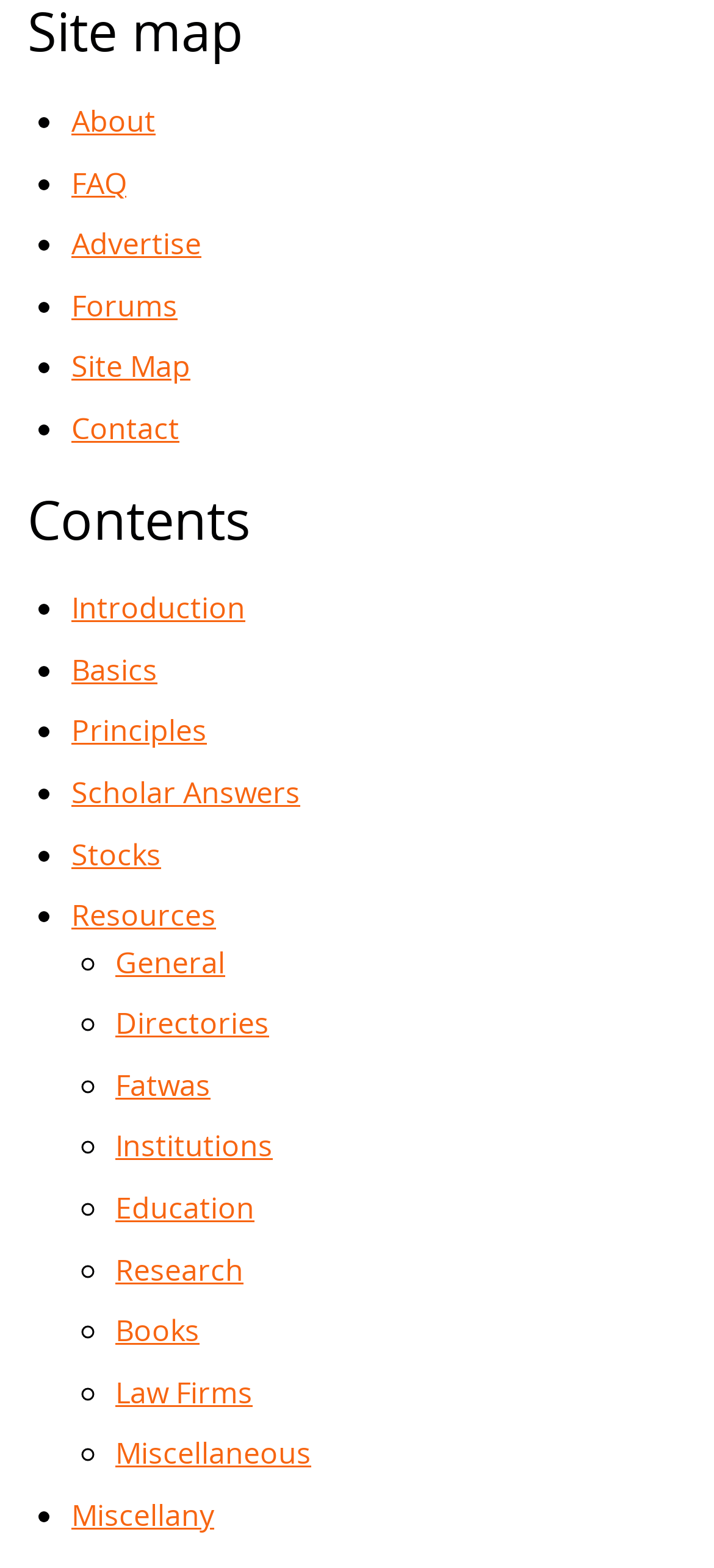Find the bounding box coordinates of the clickable area that will achieve the following instruction: "go to About page".

[0.1, 0.064, 0.218, 0.09]